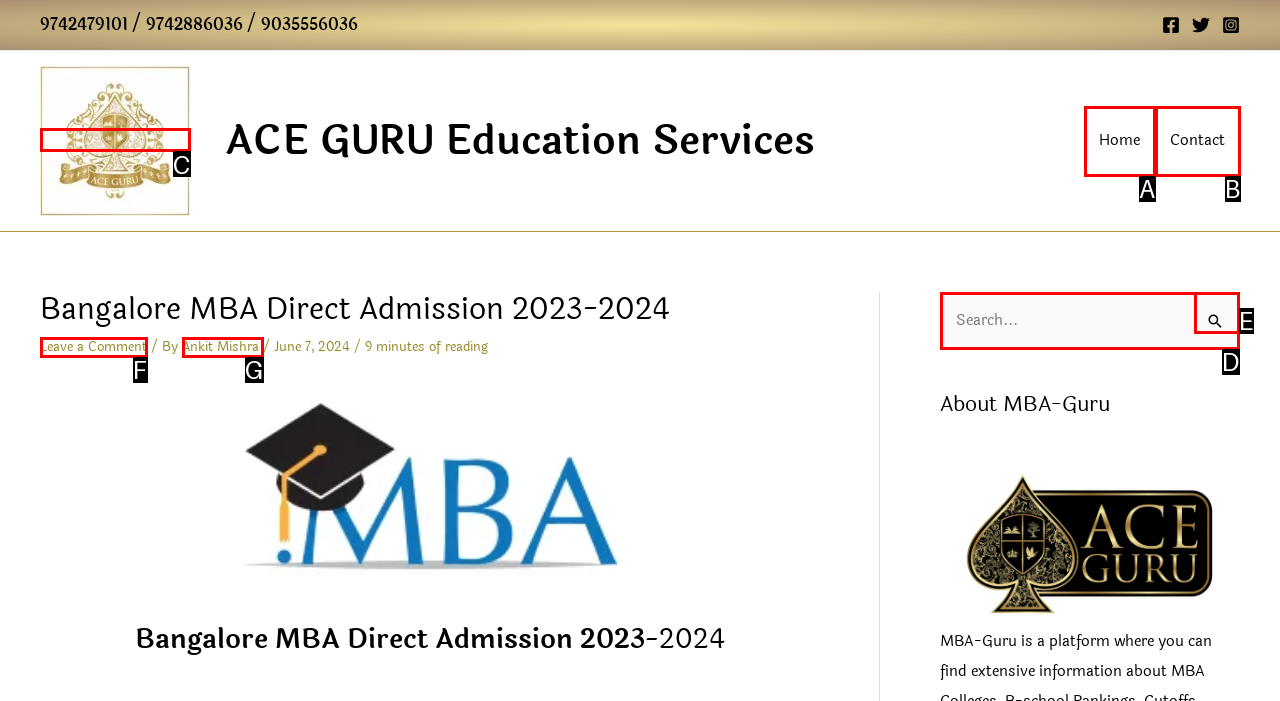Choose the HTML element that best fits the description: Uncategorized. Answer with the option's letter directly.

None